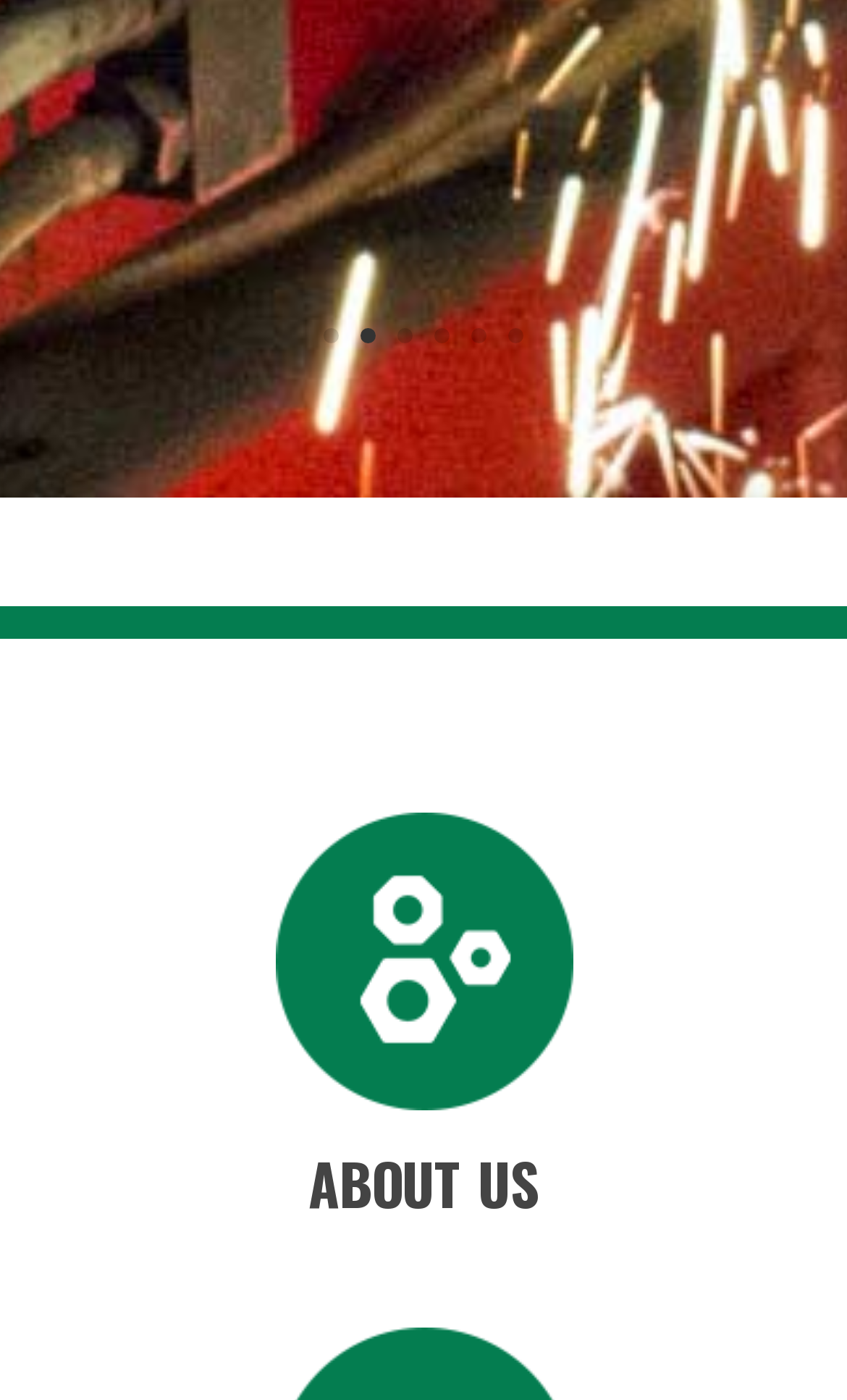Please find the bounding box for the UI component described as follows: "Chicago".

None